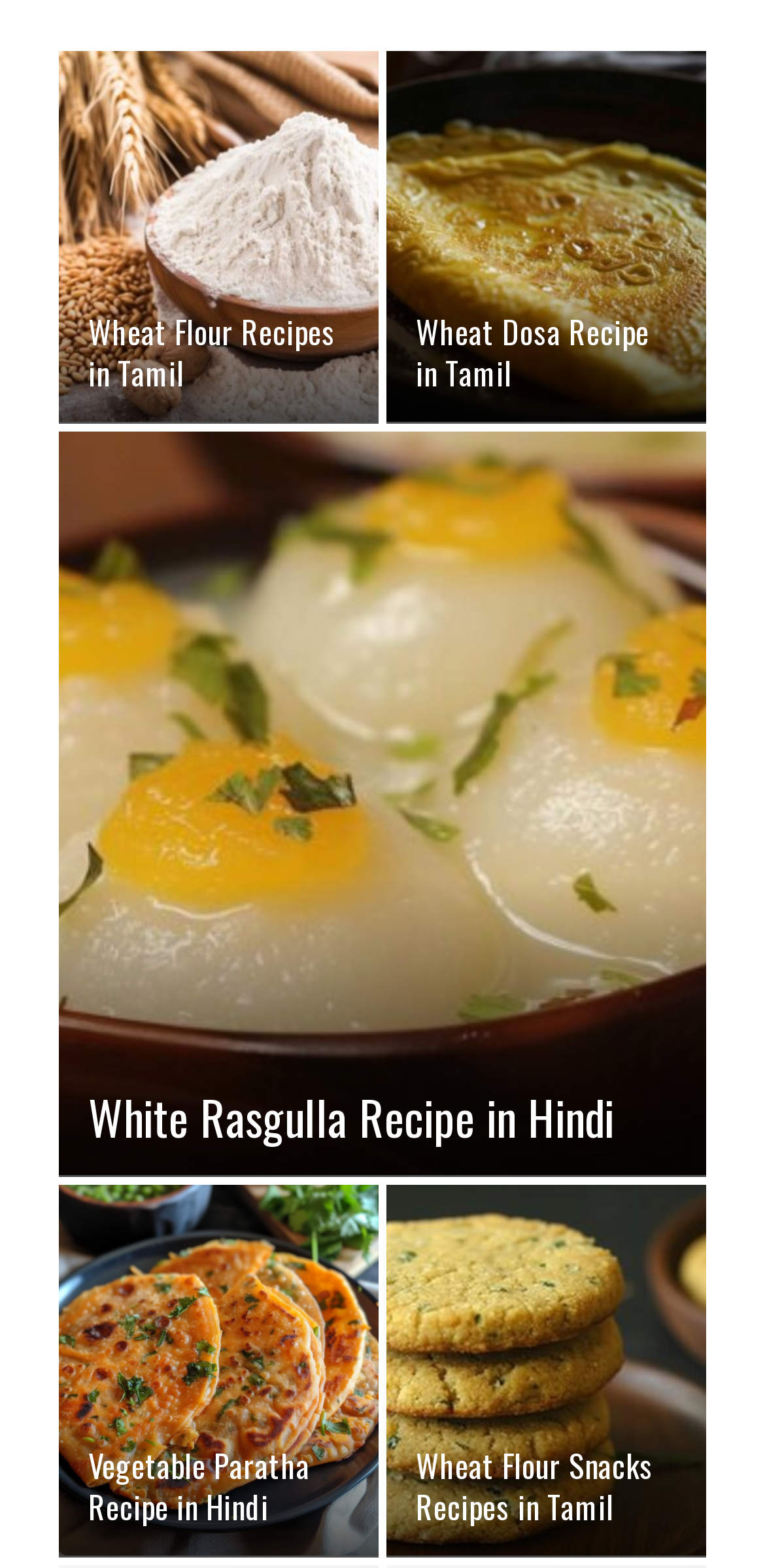Indicate the bounding box coordinates of the element that needs to be clicked to satisfy the following instruction: "Explore Wheat Flour Recipes in Tamil". The coordinates should be four float numbers between 0 and 1, i.e., [left, top, right, bottom].

[0.077, 0.033, 0.495, 0.27]